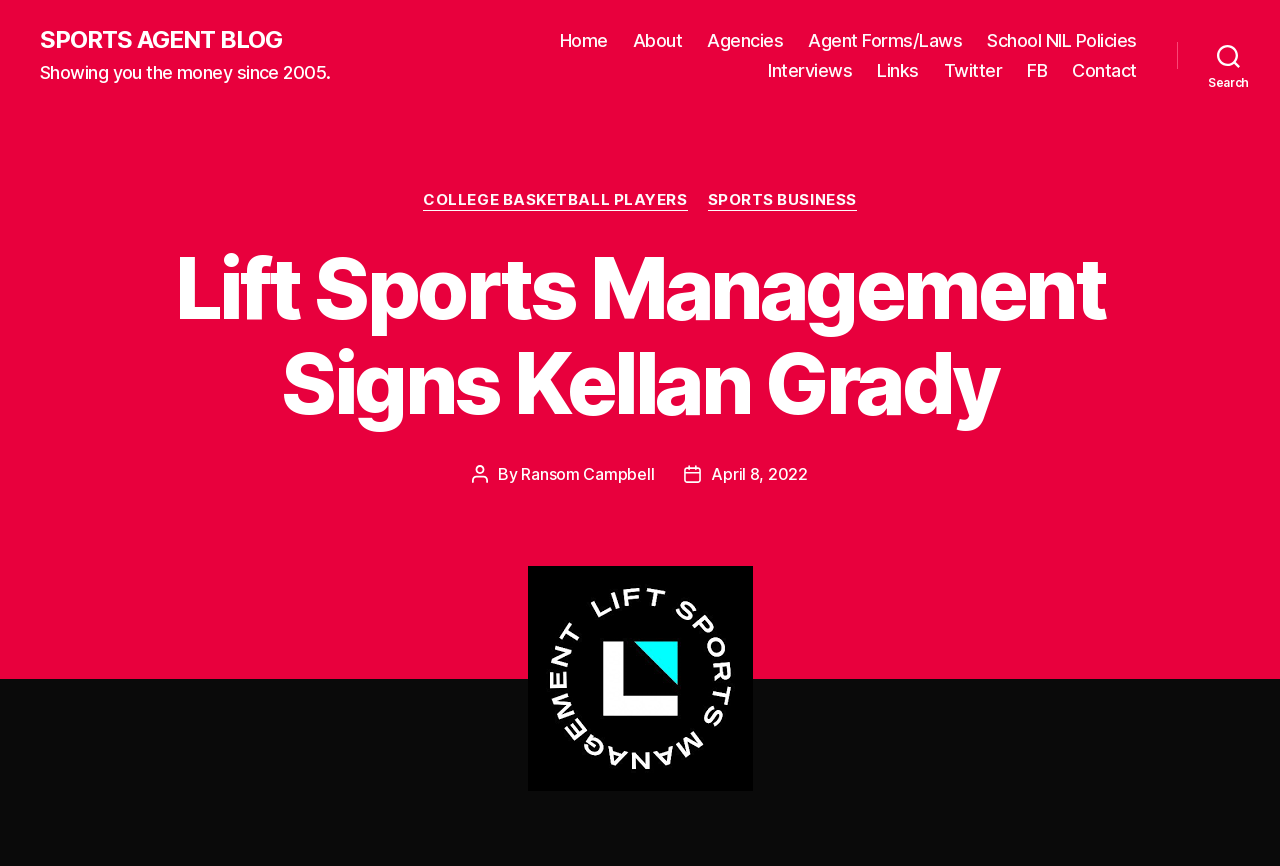What is the date of the post?
Refer to the image and offer an in-depth and detailed answer to the question.

The date of the post can be found in the section below the heading, where it says 'April 8, 2022'.